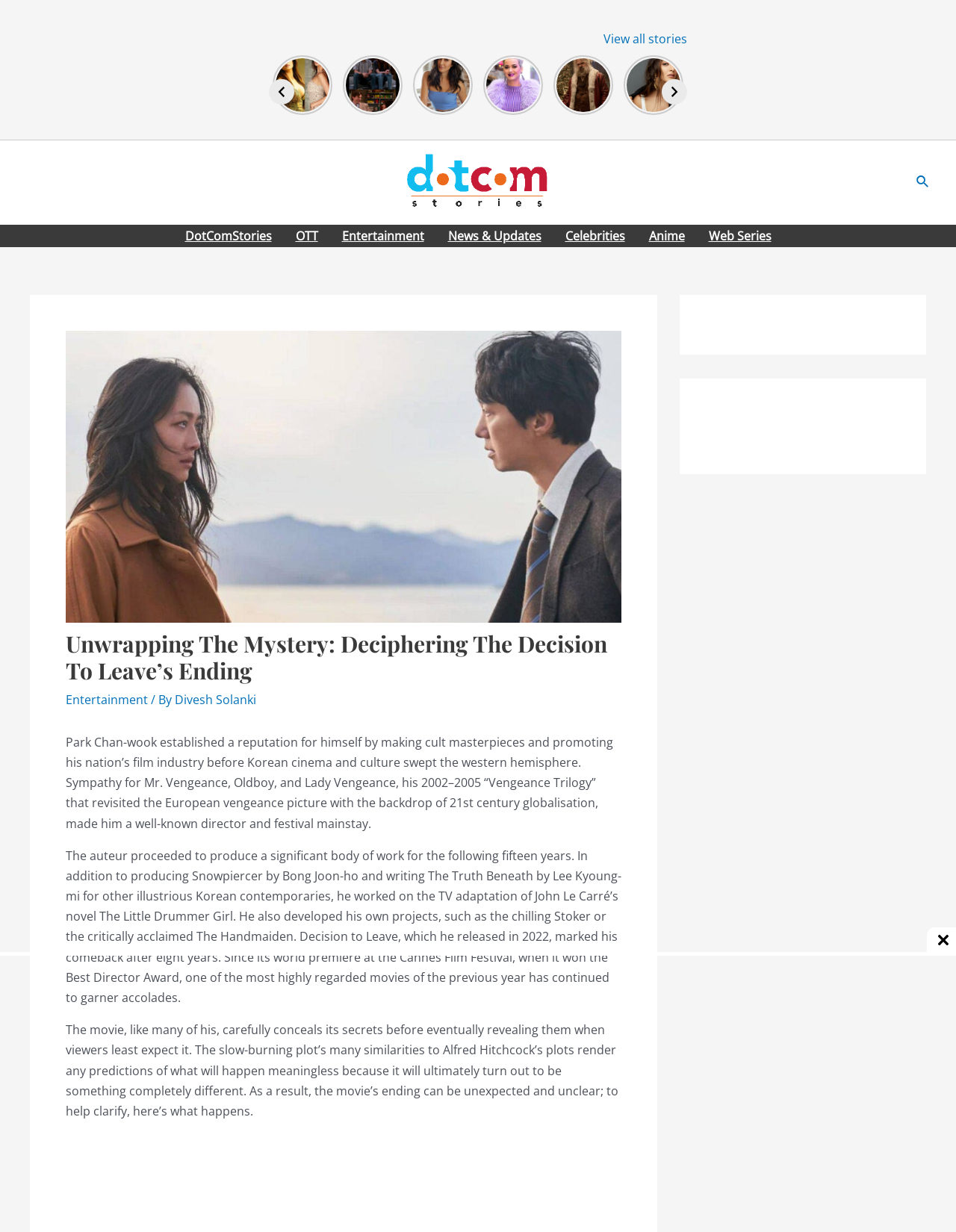What is the name of the author of the novel 'The Little Drummer Girl'?
Examine the image and provide an in-depth answer to the question.

The answer can be found in the second paragraph, where it is mentioned that Park Chan-wook worked on the TV adaptation of John Le Carré's novel 'The Little Drummer Girl'.